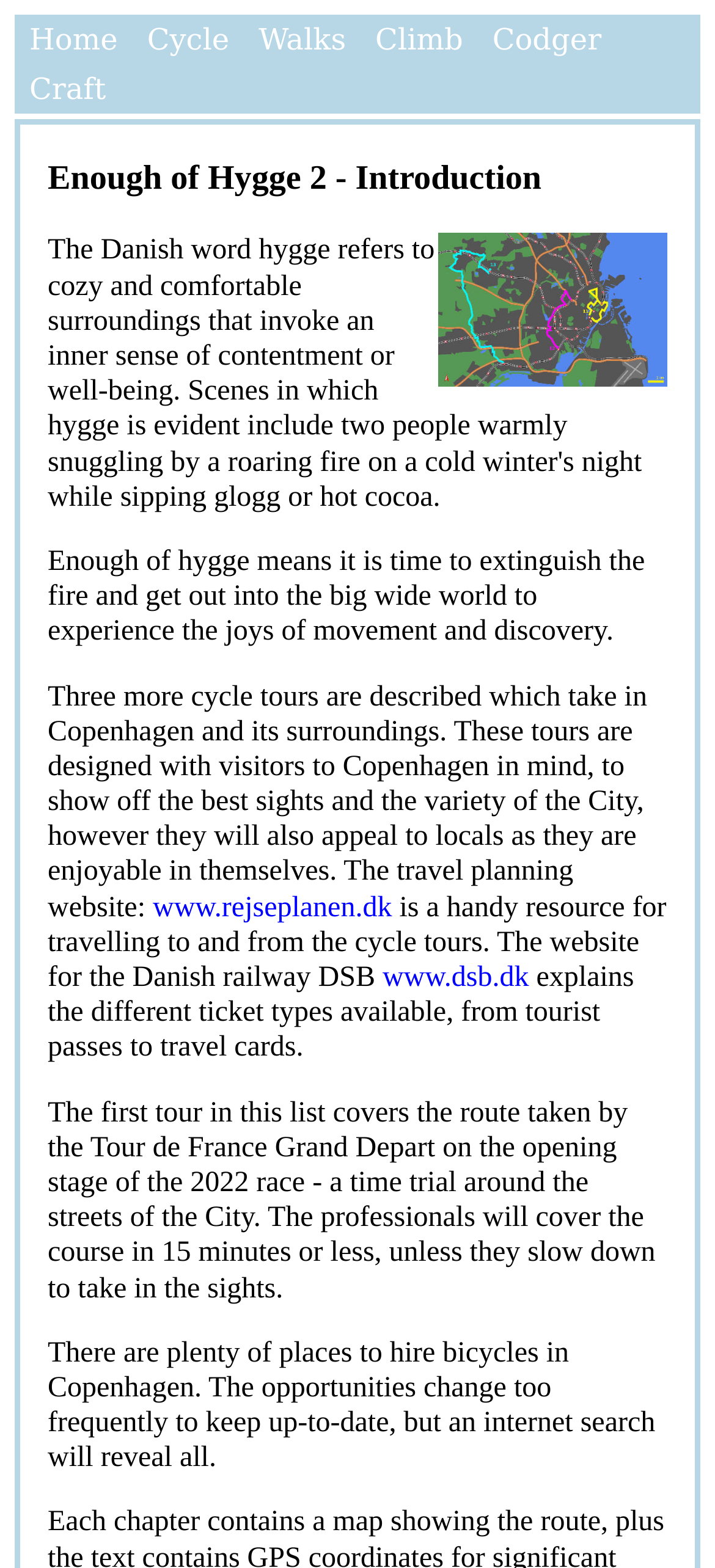Please study the image and answer the question comprehensively:
Where can I hire bicycles in Copenhagen?

The StaticText element mentions that there are plenty of places to hire bicycles in Copenhagen, but the opportunities change too frequently to keep up-to-date, and an internet search will reveal all.